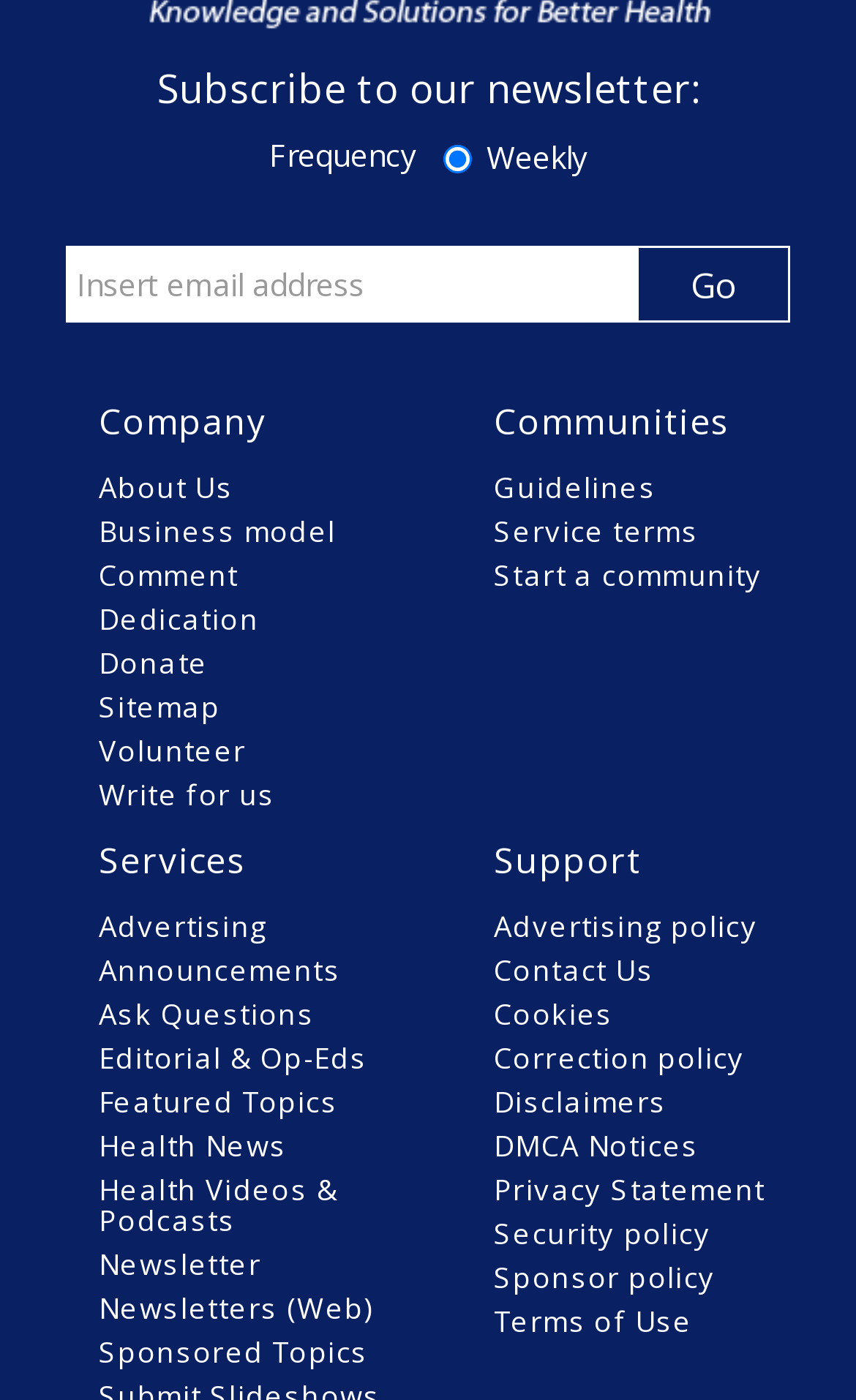Identify the bounding box coordinates for the region of the element that should be clicked to carry out the instruction: "Insert email address". The bounding box coordinates should be four float numbers between 0 and 1, i.e., [left, top, right, bottom].

[0.077, 0.176, 0.686, 0.231]